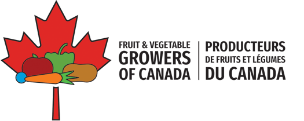Describe all the elements visible in the image meticulously.

The image features the logo of the Fruit and Vegetable Growers of Canada, prominently displayed against a stylized representation of a Canadian maple leaf. Within the leaf, illustrations of various fruits and vegetables—such as a tomato, lettuce, and carrot—highlight the focus on agriculture and the organization's commitment to the produce sector. The logo features bilingual text: "FRUIT & VEGETABLE GROWERS OF CANADA" in English and "PRODUCTEURS DE FRUITS ET LÉGUMES DU CANADA" in French, reflecting Canada's multicultural heritage. This design emphasizes the vital role that fruit and vegetable growers play in Canadian agriculture and promotes the values of sustainability and quality in food production.